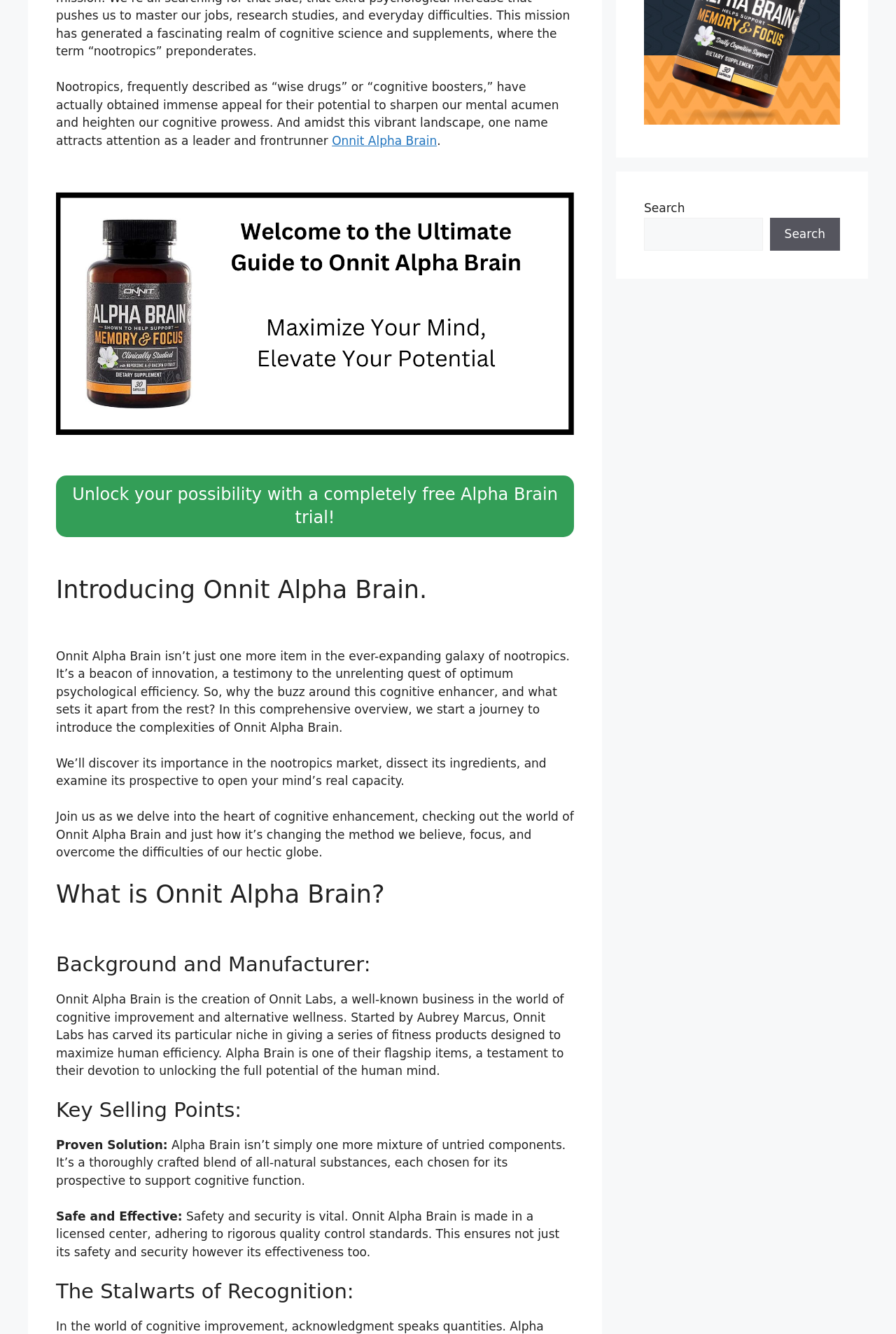Identify the bounding box of the UI element that matches this description: "Onnit Alpha Brain".

[0.37, 0.1, 0.488, 0.111]